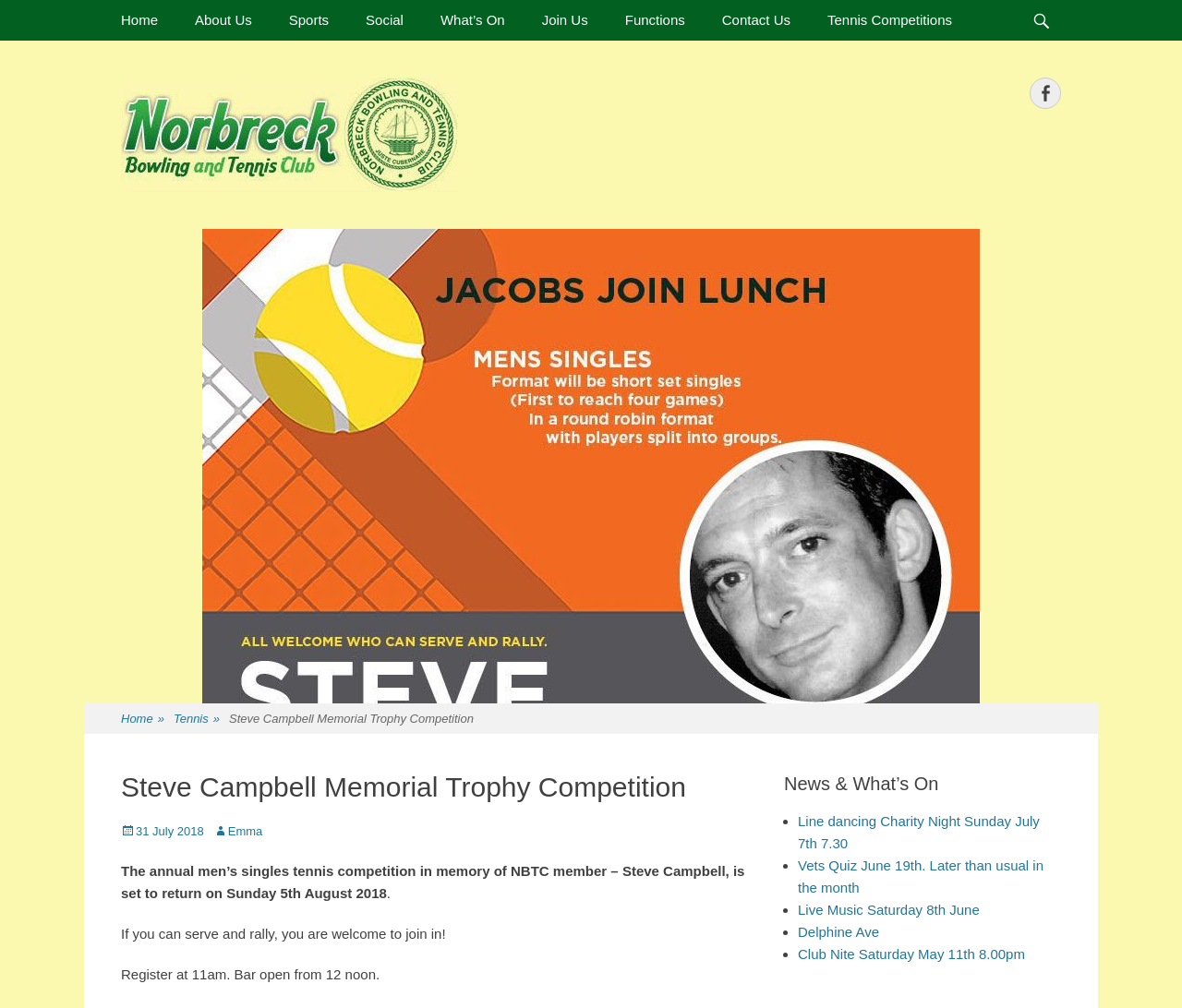How many news items are listed in the 'News & What’s On' section?
Please elaborate on the answer to the question with detailed information.

I found the answer by counting the number of list items in the 'News & What’s On' section, which are marked by bullet points and contain links to different news items.